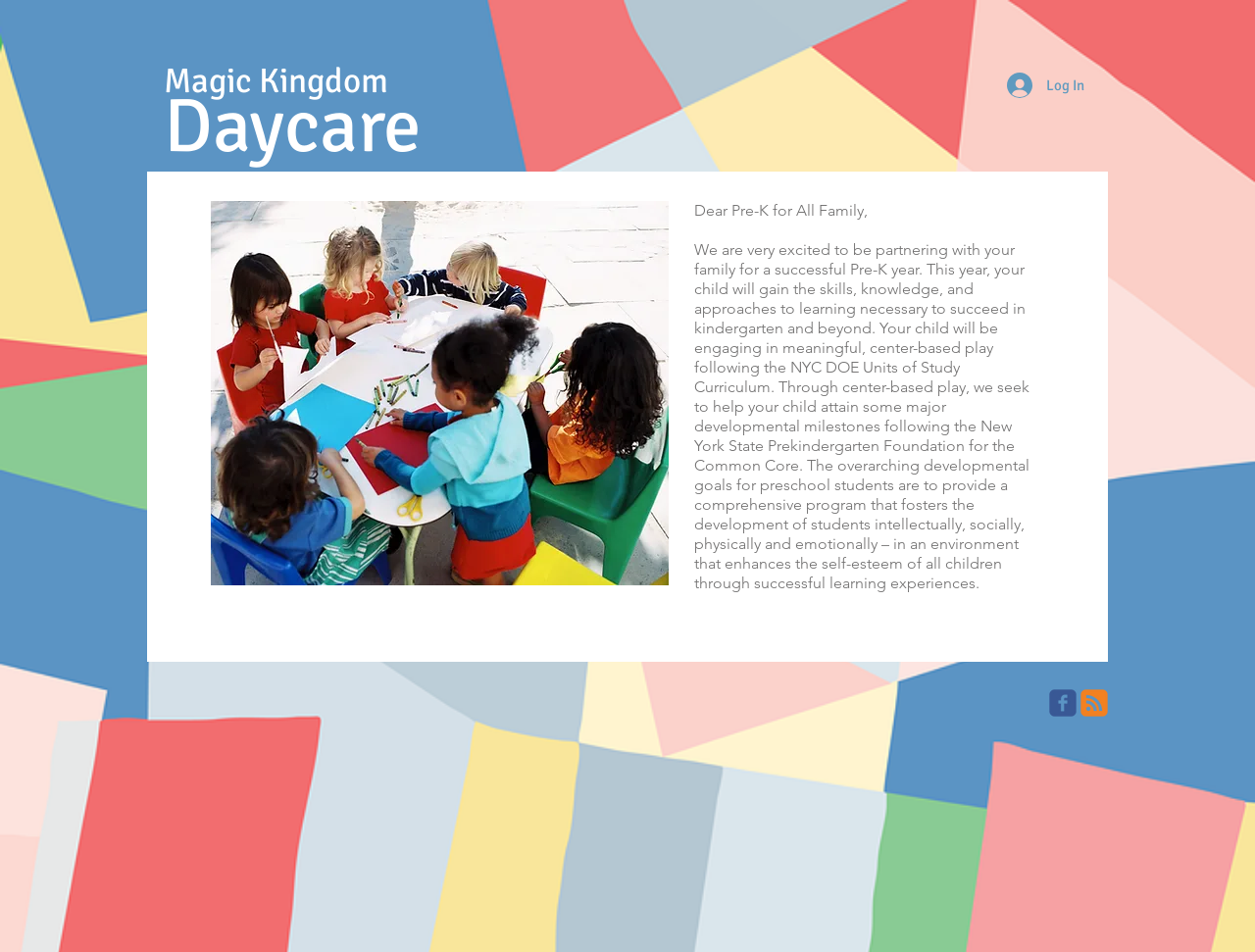What is the curriculum used?
Provide a short answer using one word or a brief phrase based on the image.

NYC DOE Units of Study